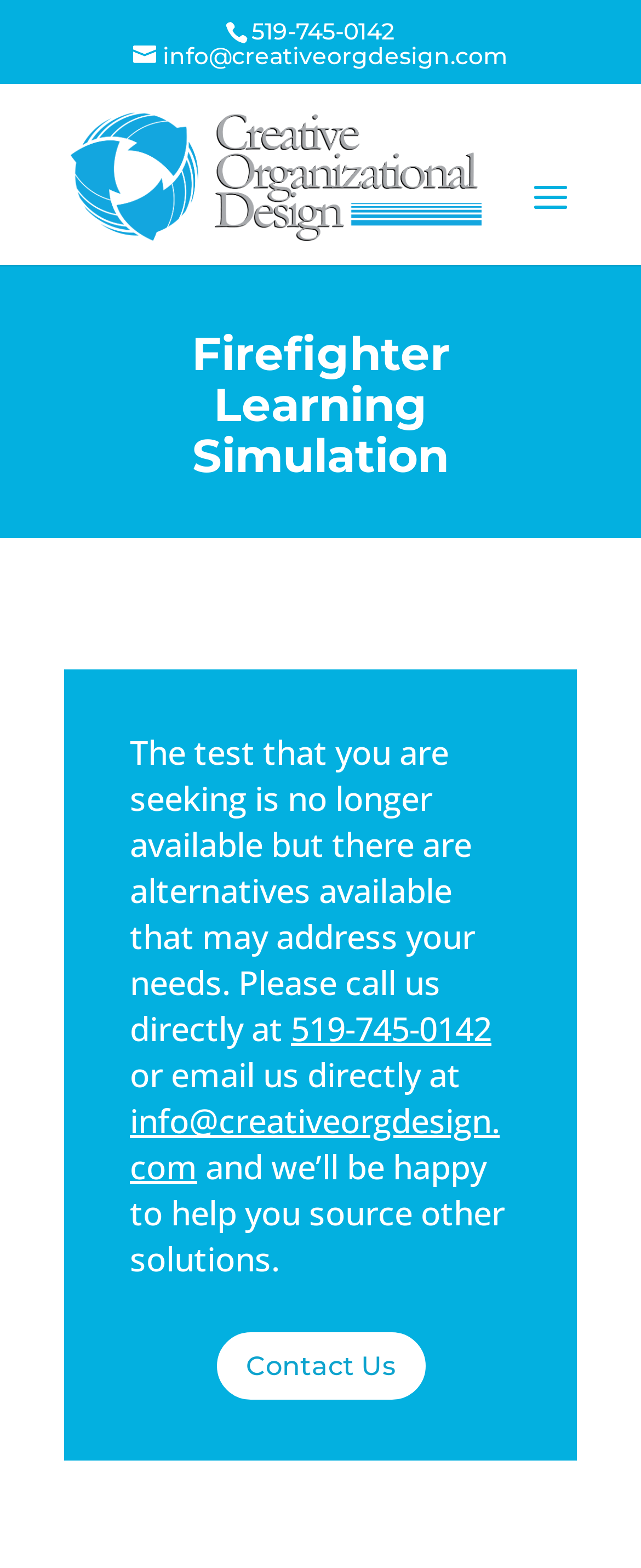What is the name of the organization that designed the webpage?
Using the details shown in the screenshot, provide a comprehensive answer to the question.

The name of the organization can be found as a link on the webpage and also as the alt text of an image.